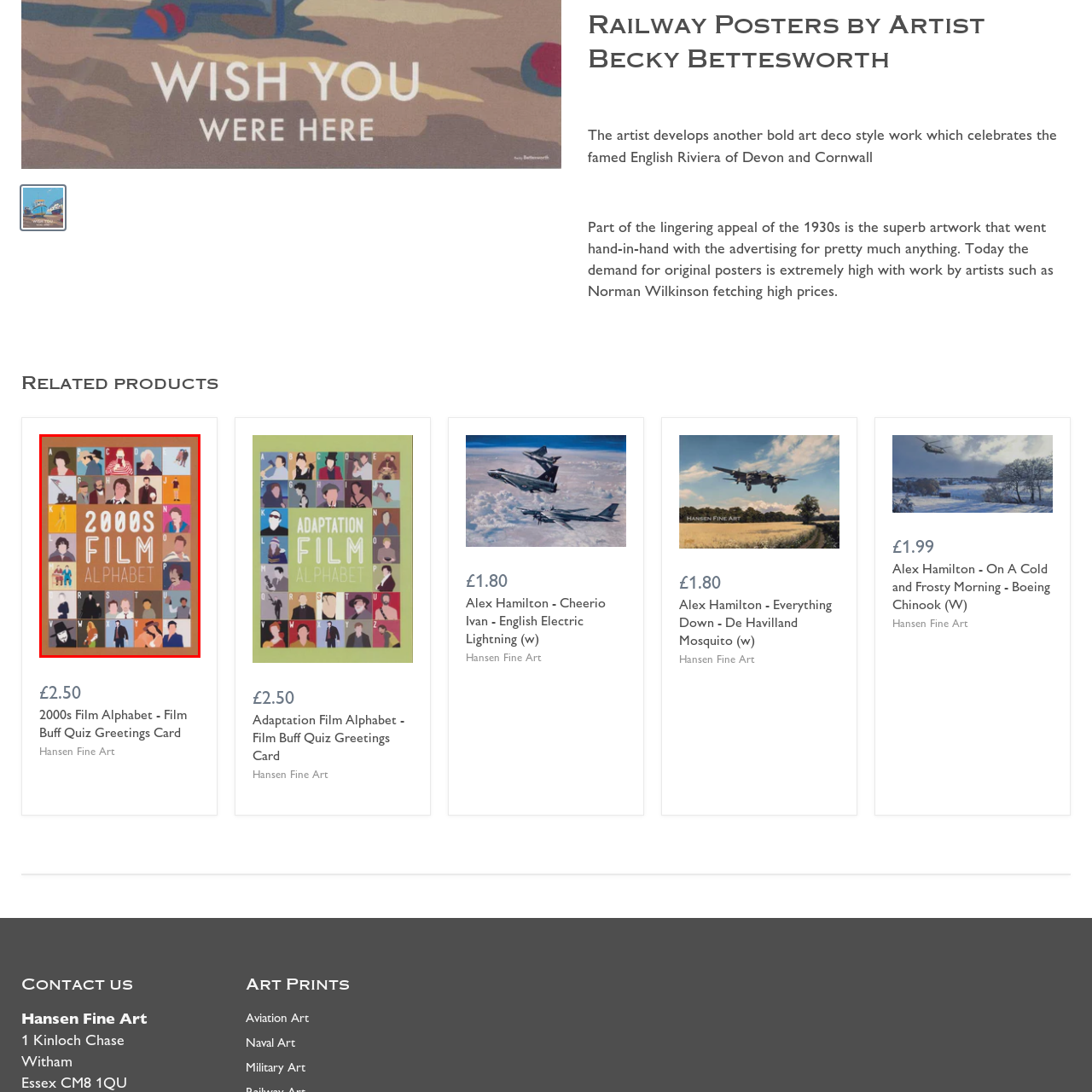Analyze and describe the image content within the red perimeter in detail.

This vibrant greetings card features a creative design titled "2000s Film Alphabet," showcasing a variety of colorful and stylized illustrations representing iconic characters and films from the 2000s. The central focus of the card displays the bold text "2000s FILM ALPHABET," drawing attention to the playful arrangement of visual elements. Each letter of the alphabet is artistically represented by unique character depictions, capturing the essence of popular films from that decade. The card is ideal for cinephiles and serves as a nostalgic tribute to the cinematic landscape of the 2000s, making it a perfect gift for film enthusiasts. It is priced at £2.50 and can be found under the "Hansen Fine Art" collection.